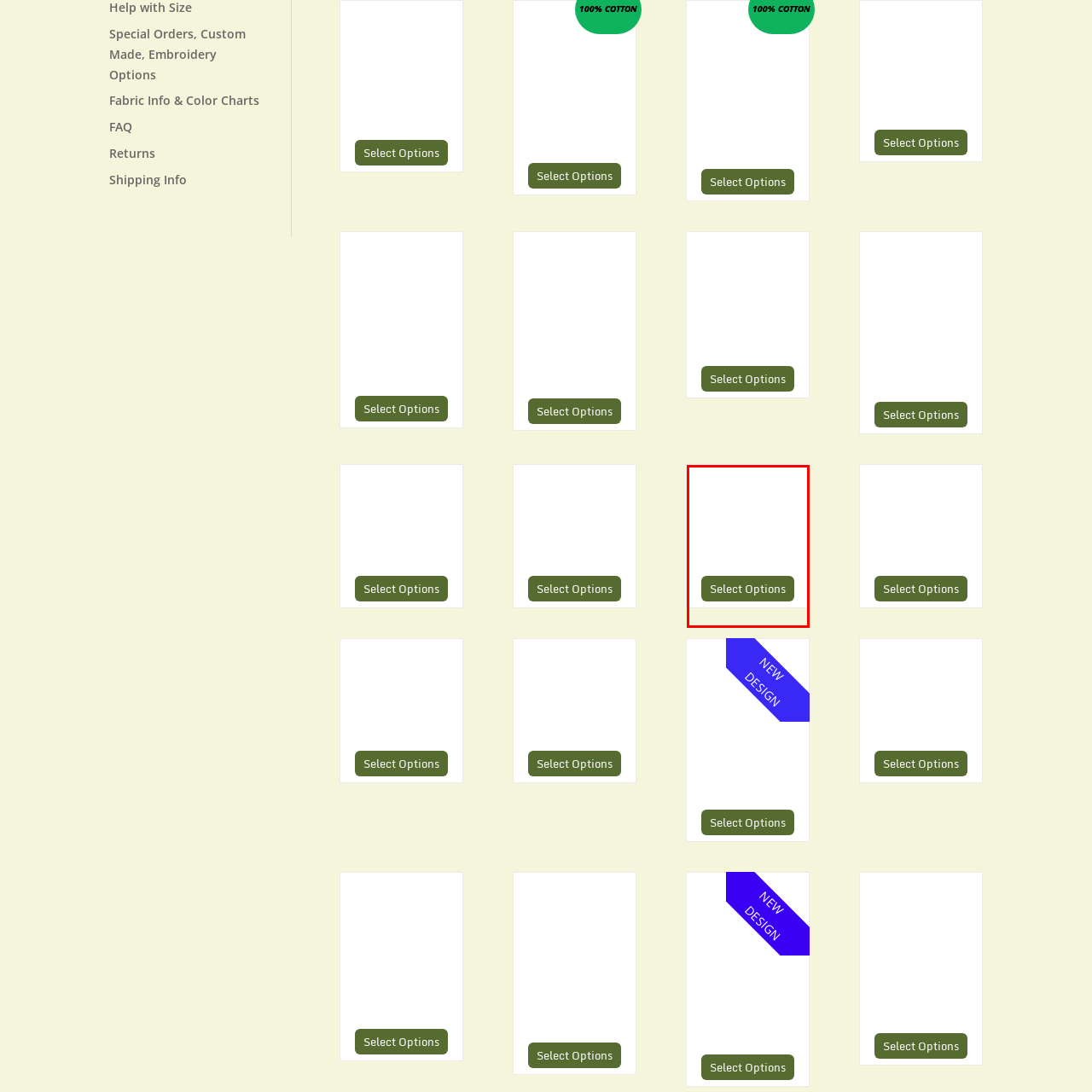Refer to the image marked by the red boundary and provide a single word or phrase in response to the question:
Where is the button likely located?

E-commerce interface